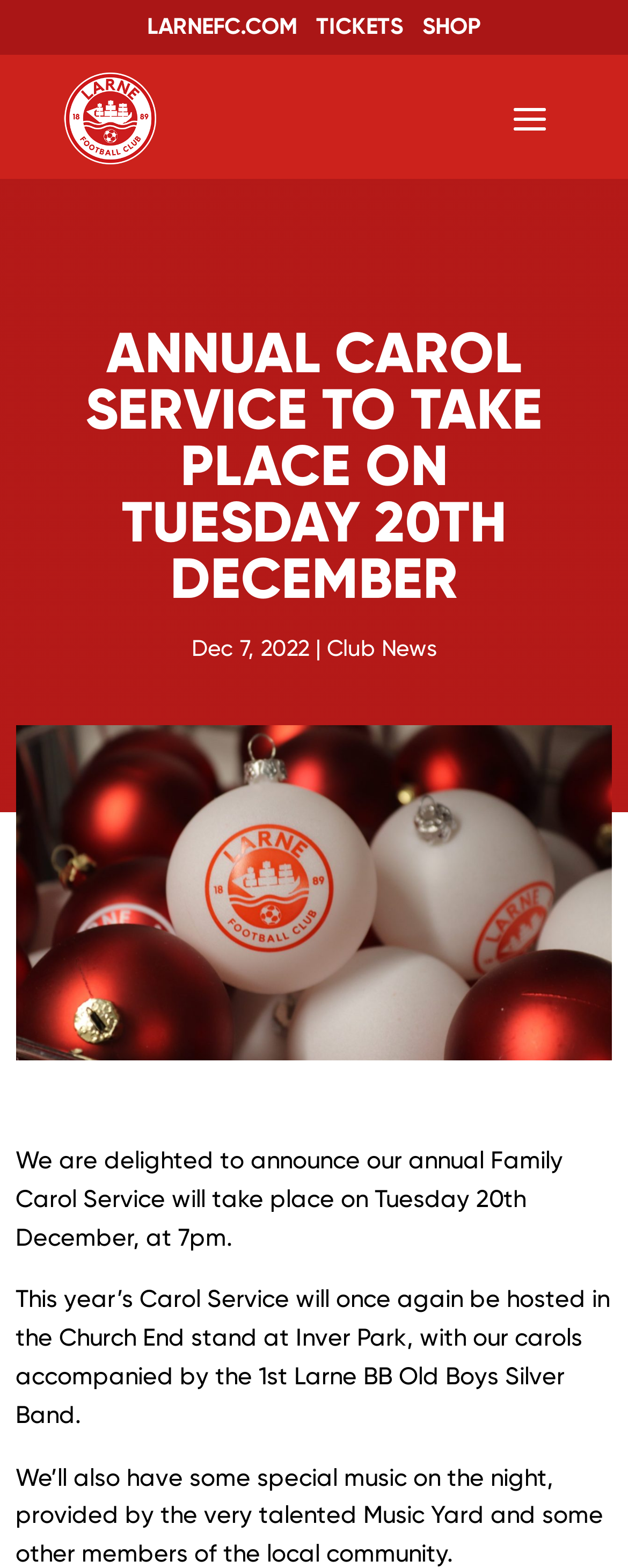Provide your answer to the question using just one word or phrase: What time does the Carol Service start?

7pm